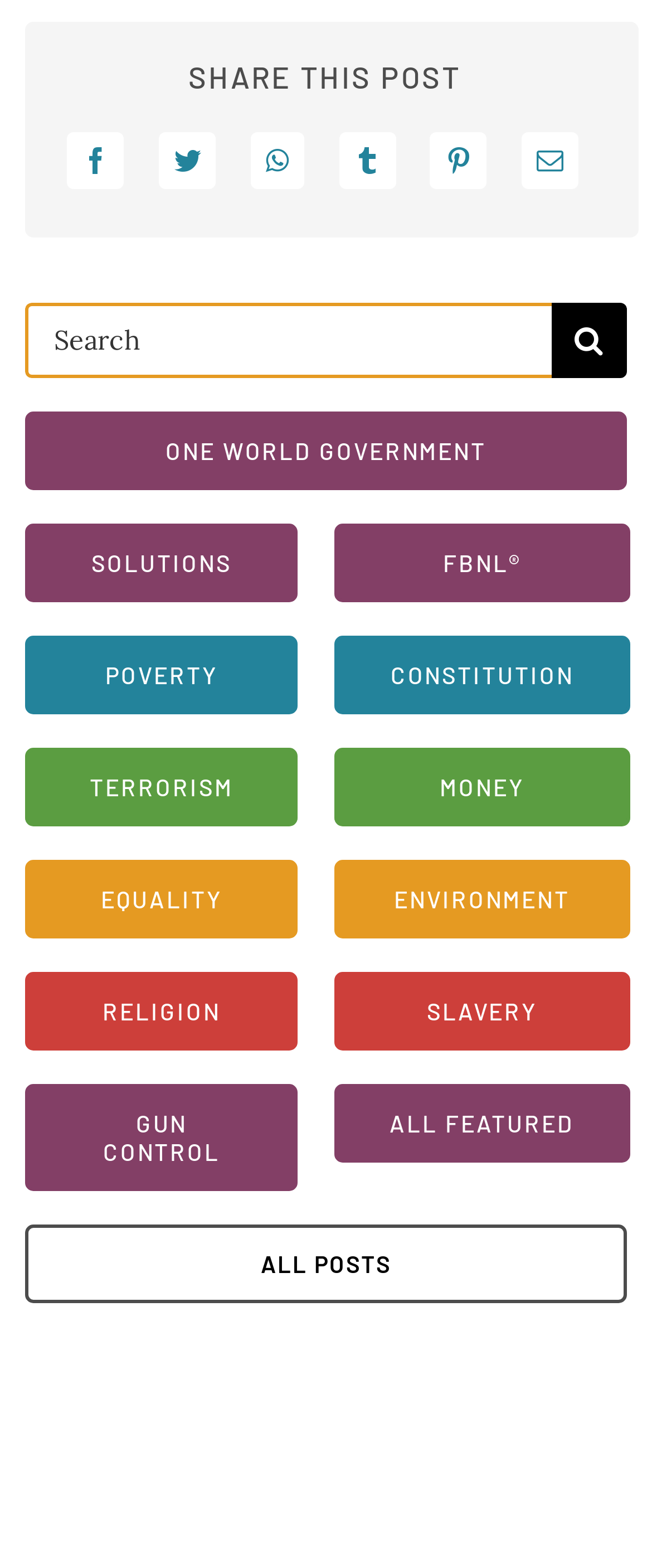Please provide a comprehensive answer to the question based on the screenshot: What are the main categories on this webpage?

The main categories on this webpage are represented by links such as ONE WORLD GOVERNMENT, SOLUTIONS, POVERTY, TERRORISM, EQUALITY, RELIGION, GUN CONTROL, and others, which suggest that the webpage is a blog or a news website covering various topics.